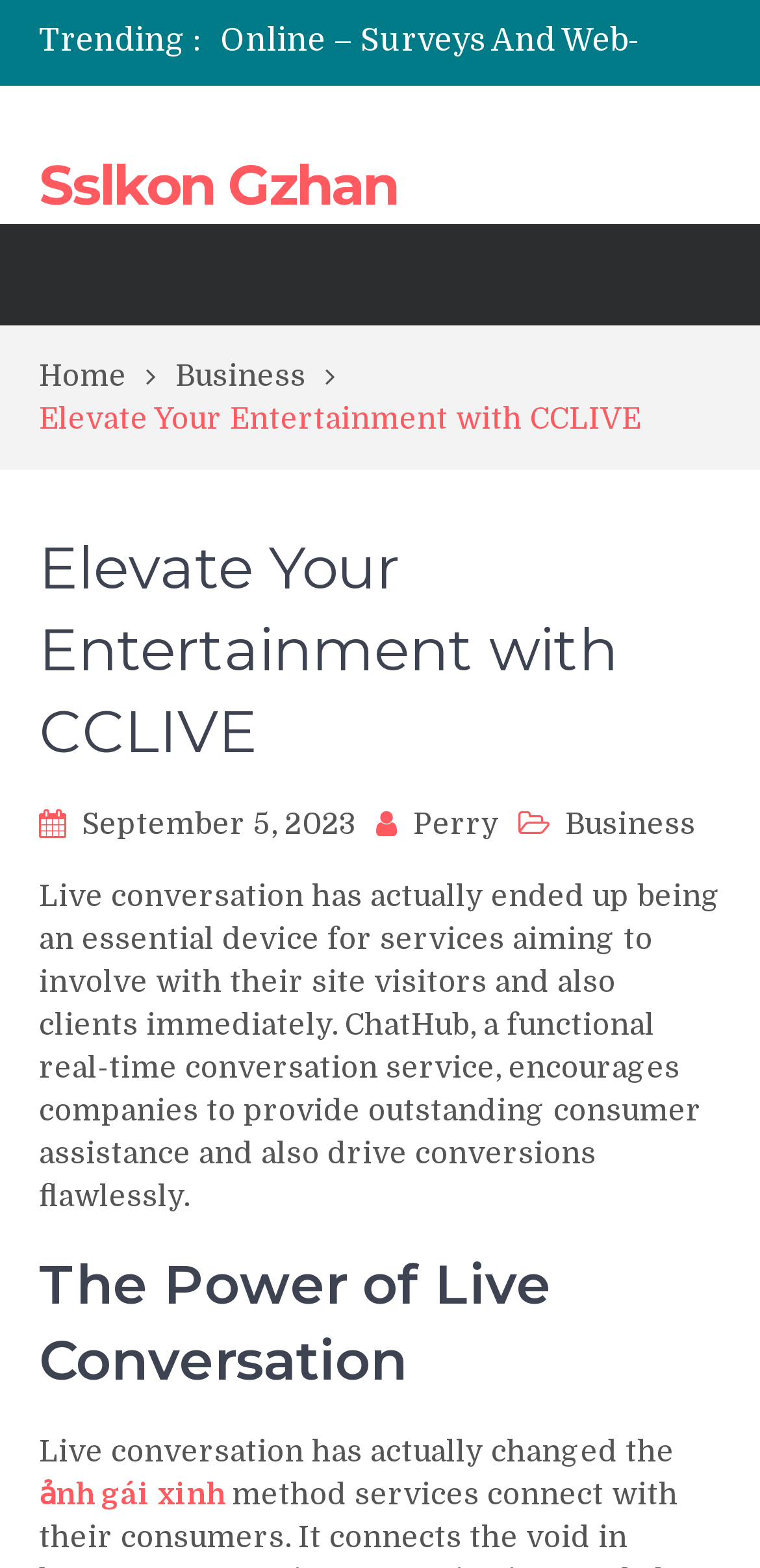Please identify the coordinates of the bounding box that should be clicked to fulfill this instruction: "Check the article posted on 'September 5, 2023'".

[0.108, 0.513, 0.469, 0.535]